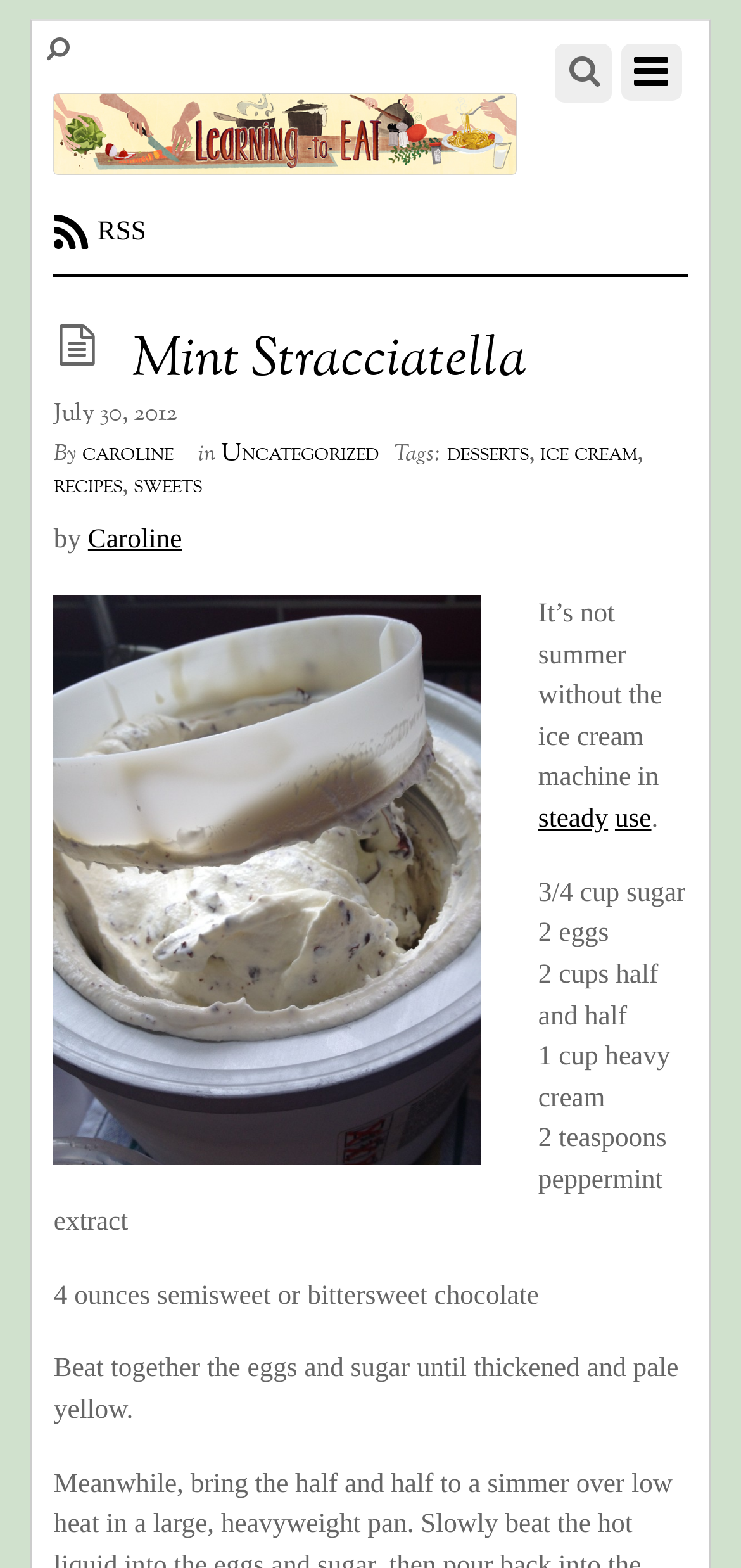Please locate the bounding box coordinates of the region I need to click to follow this instruction: "Click on the 'Mint Stracciatella' link".

[0.178, 0.205, 0.711, 0.256]